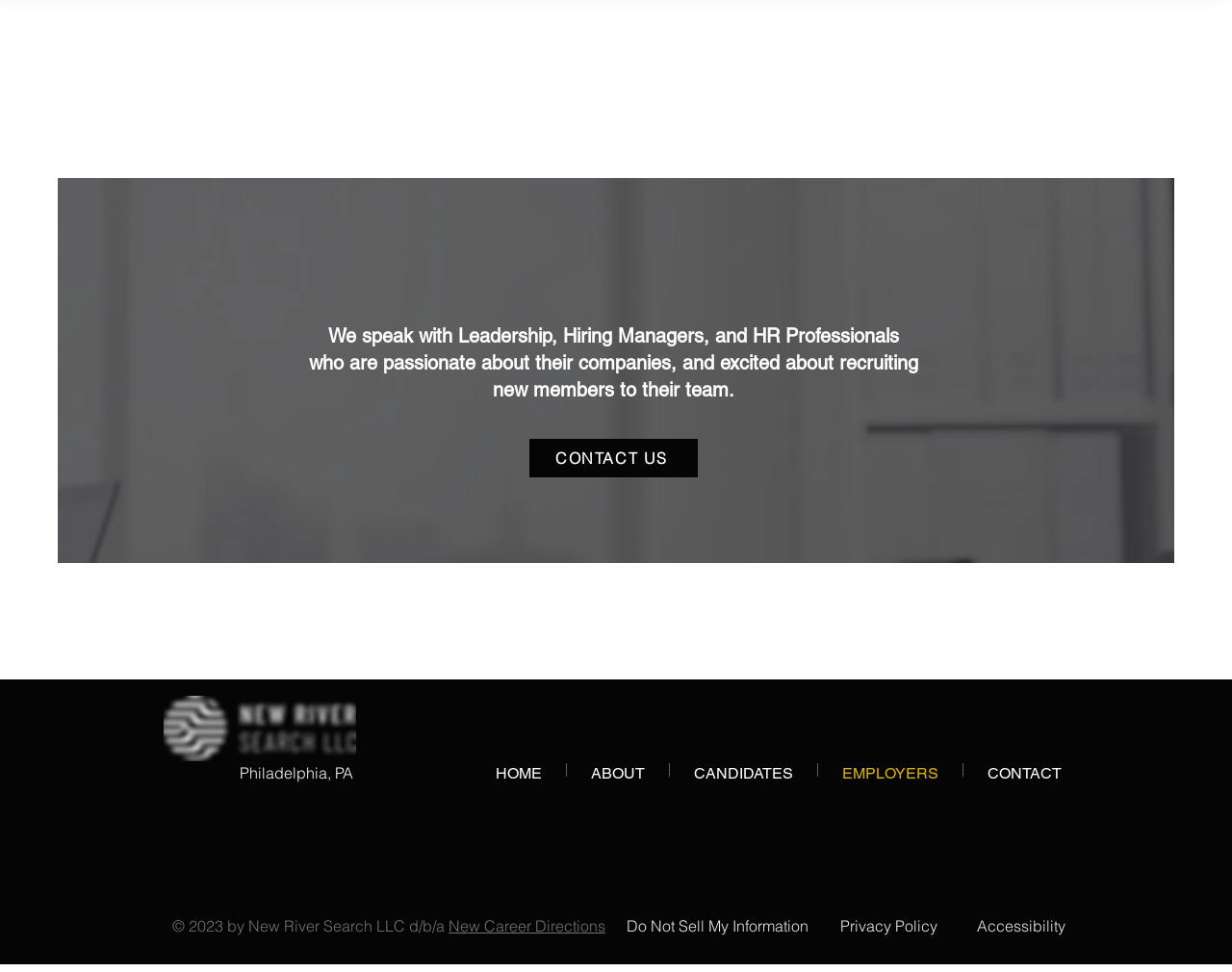What is the location mentioned on the webpage?
Analyze the screenshot and provide a detailed answer to the question.

I found the location 'Philadelphia, PA' in the static text element at the middle of the webpage, which seems to be a contact information or address.